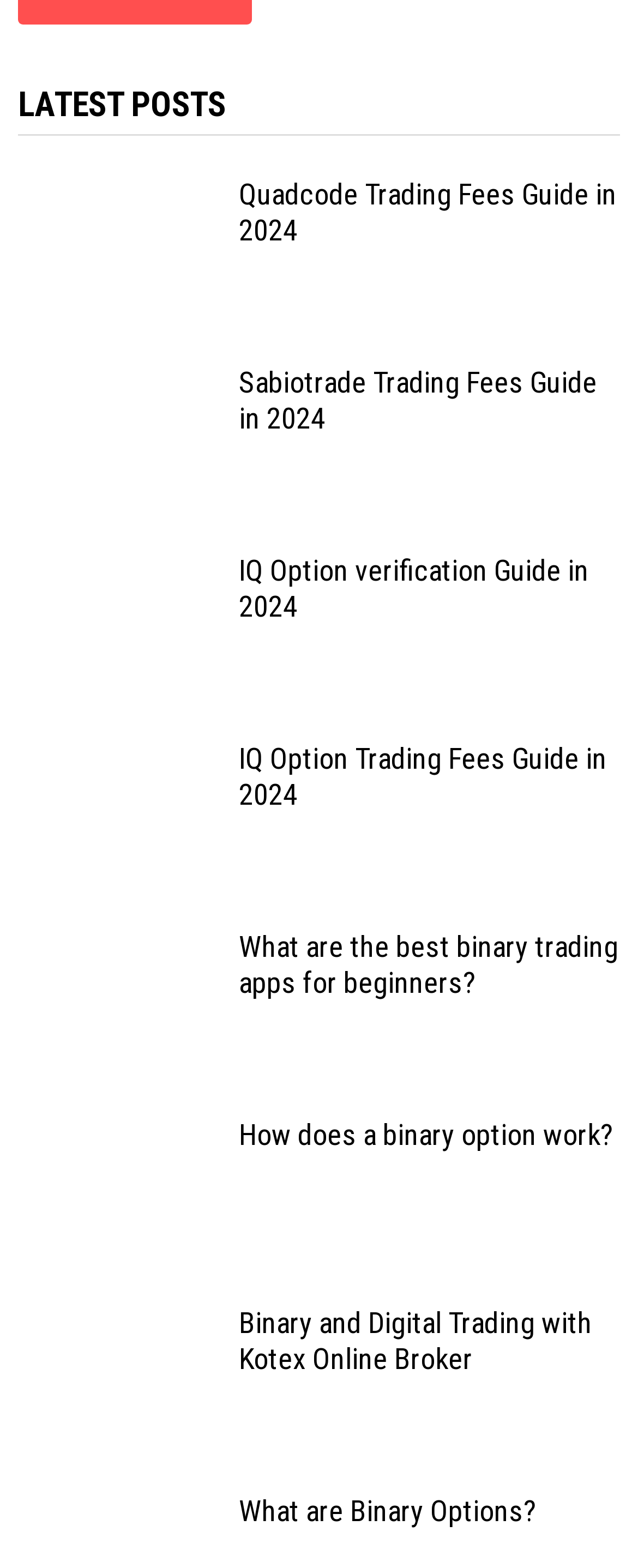Give a short answer using one word or phrase for the question:
How many links are there on the webpage?

12